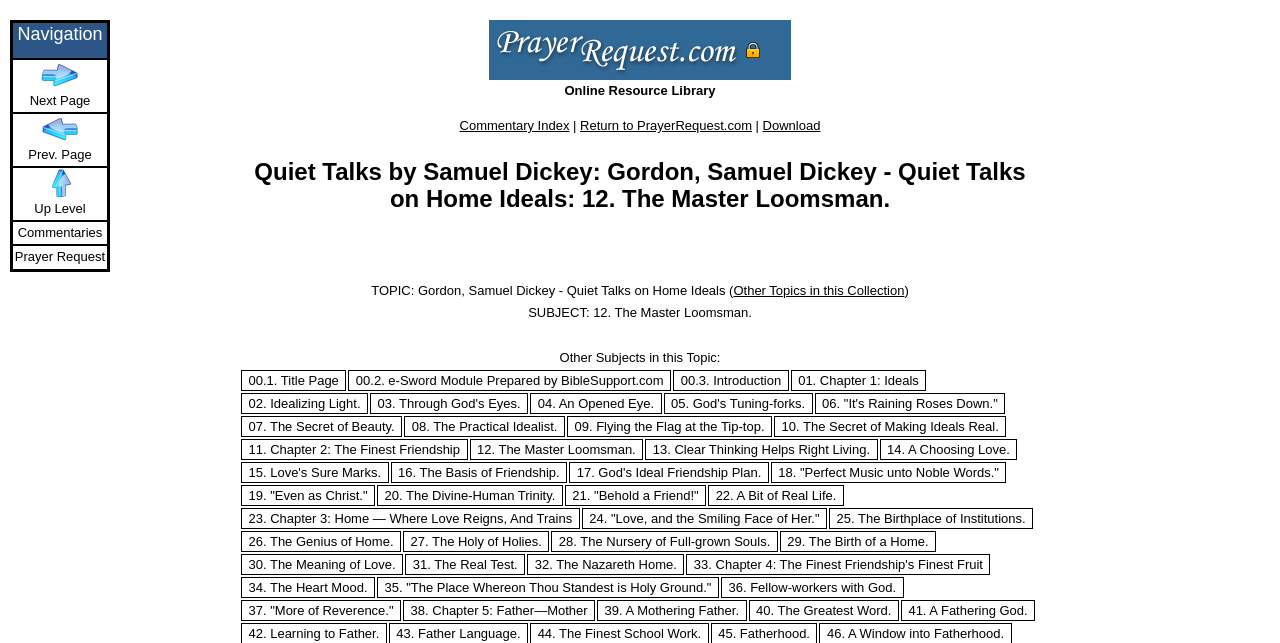What is the subject of the current chapter?
Using the visual information from the image, give a one-word or short-phrase answer.

12. The Master Loomsman.